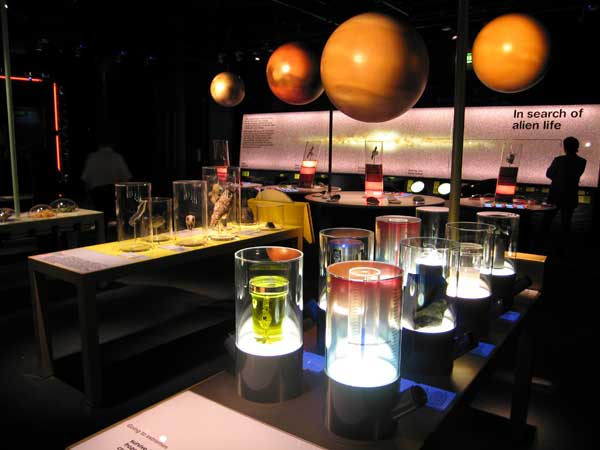Describe all the visual components present in the image.

In this captivating exhibit titled "Alien Science," viewers immerse themselves in a thought-provoking exploration of extraterrestrial life. The space features an array of illuminated display cases filled with various scientific instruments and samples, each suggesting the possibilities of life beyond Earth. Above, three large, vibrant planets loom, hinting at the vast universe that encompasses us. 

A prominent wall display provides intriguing text that reads, "In search of alien life," inviting visitors to ponder the extraordinary forms life might take in the far reaches of space. The arrangement of the exhibit not only engages the imagination but also encourages a deeper understanding of how alien environments may influence biological diversity. 

Overall, the atmosphere combines scientific curiosity with speculative wonder, challenging guests to consider our place in the universe and the mysteries that remain to be uncovered.